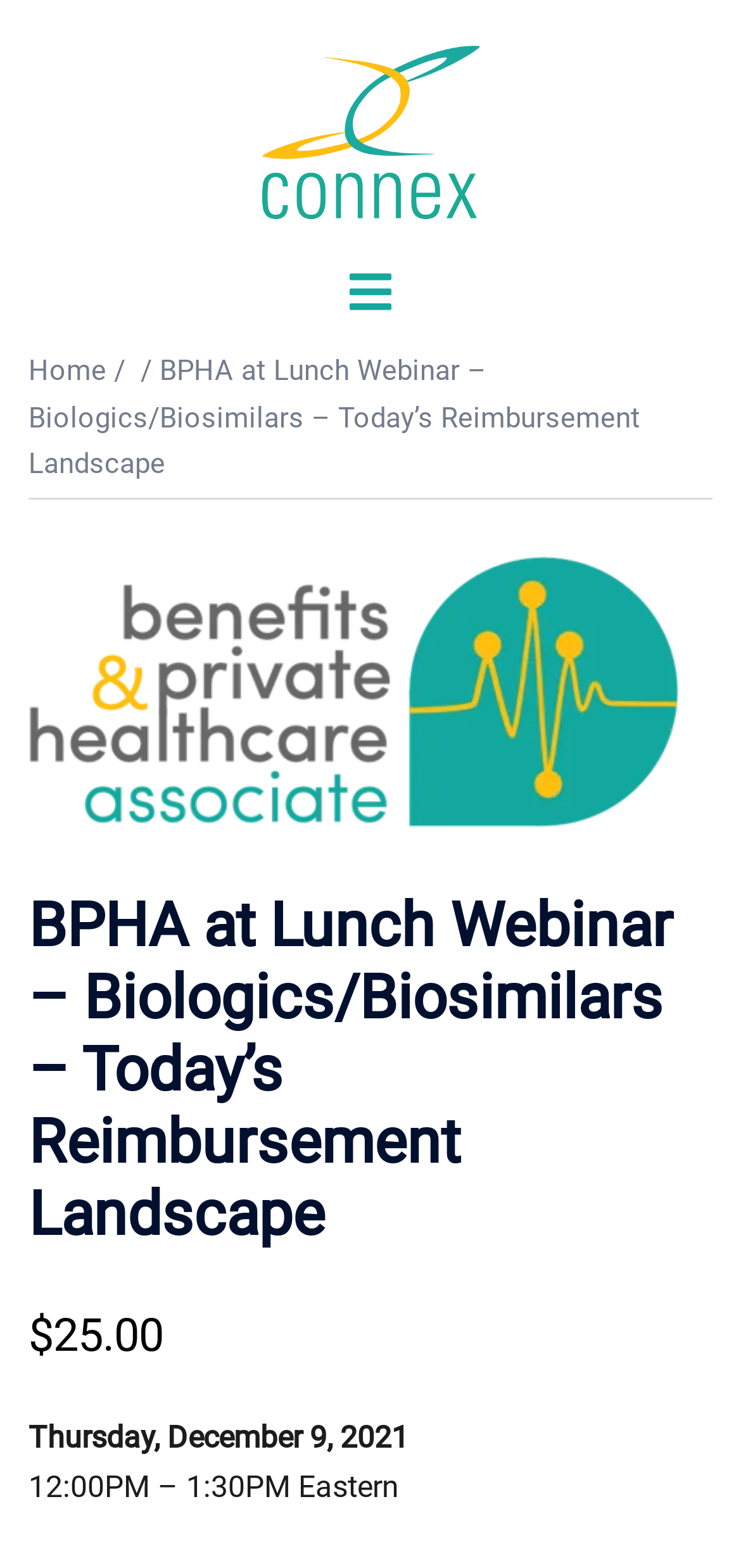Provide a short, one-word or phrase answer to the question below:
What is the name of the organization hosting the webinar?

BPHA